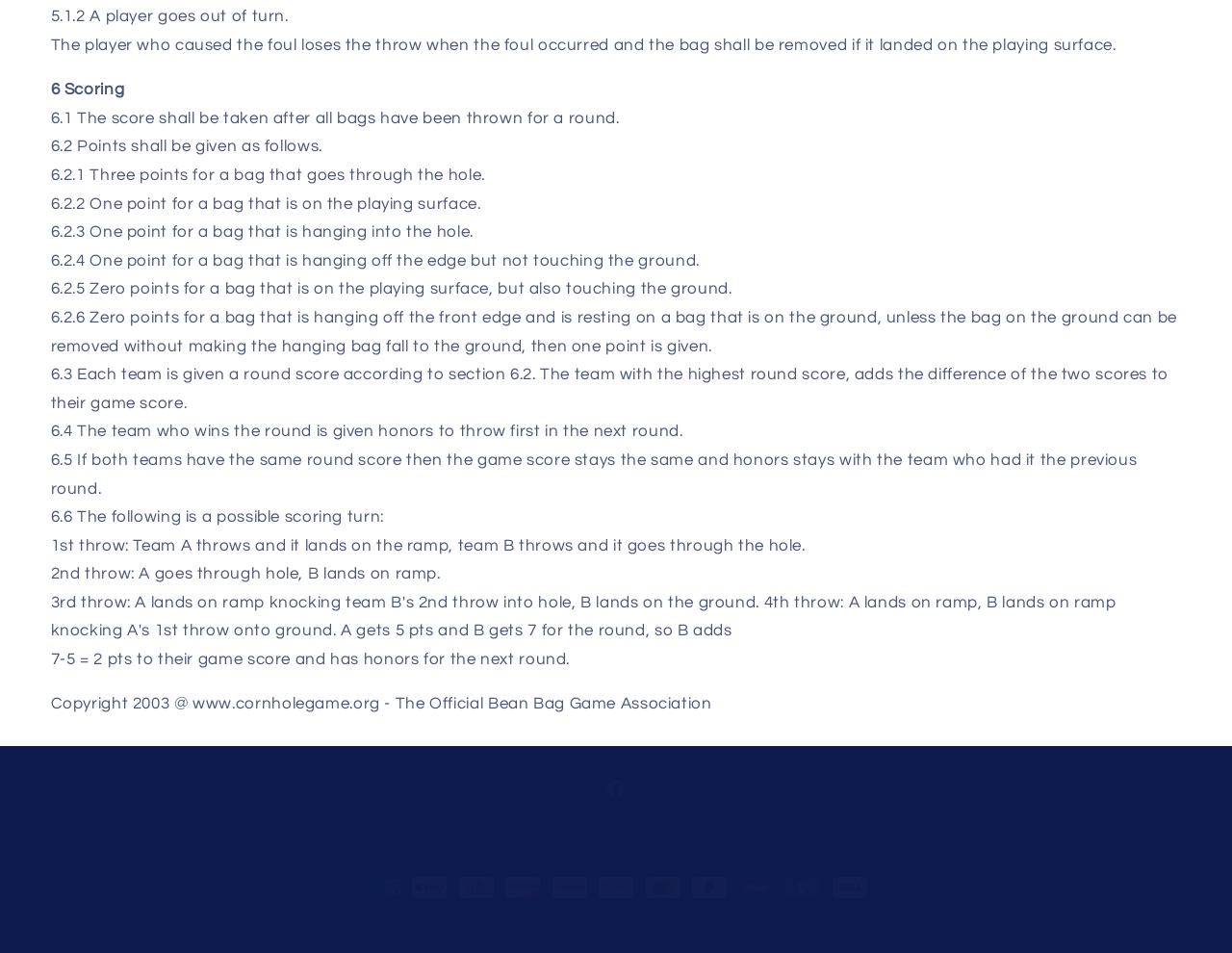What is the penalty for a player going out of turn?
Answer with a single word or short phrase according to what you see in the image.

Loses the throw